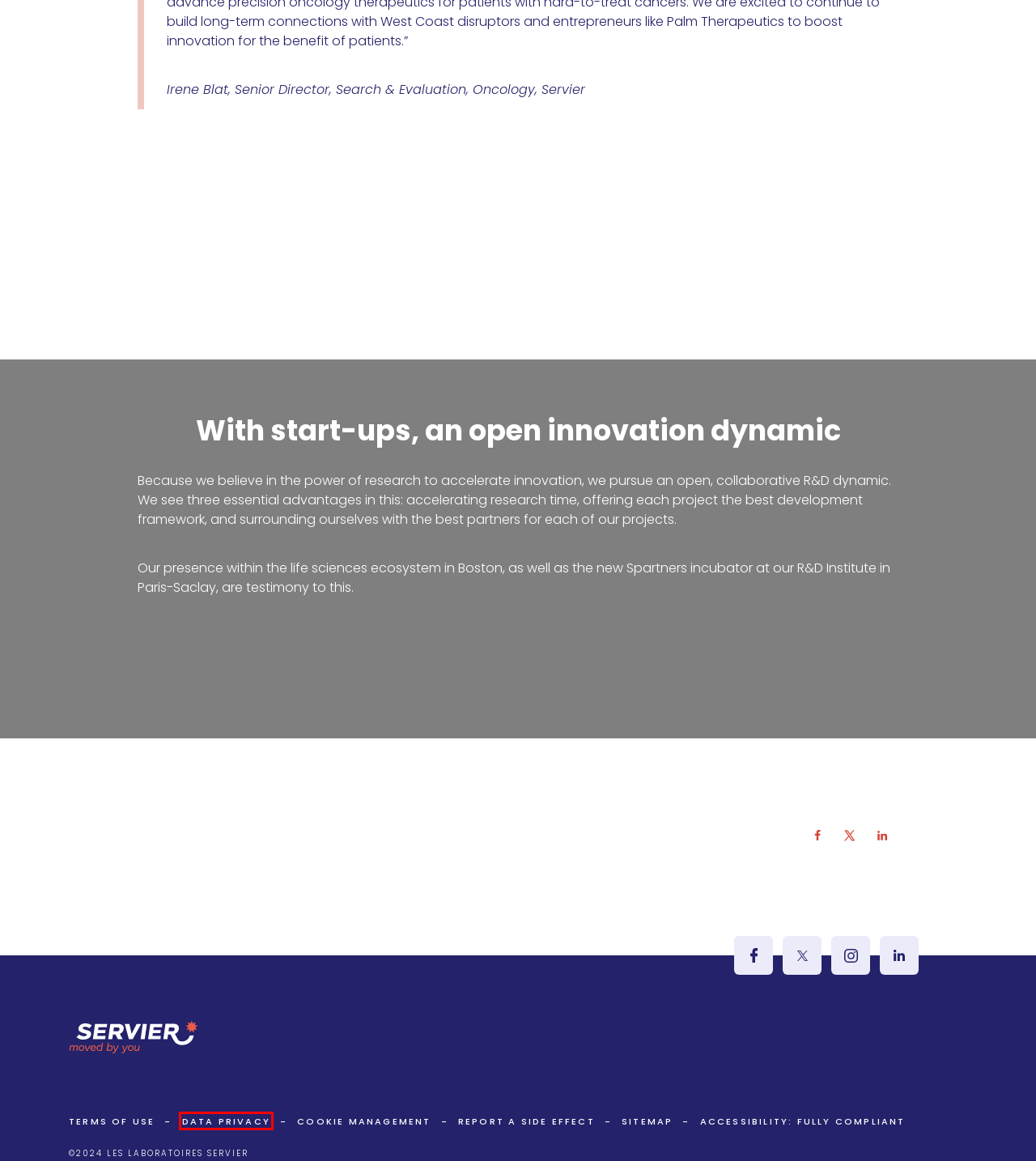A screenshot of a webpage is given, featuring a red bounding box around a UI element. Please choose the webpage description that best aligns with the new webpage after clicking the element in the bounding box. These are the descriptions:
A. Servier – Open innovation
B. Accessibility - Servier
C. Servier soutient le projet de recherche d'une startup californienne
D. Data privacy - Servier
E. f5 Therapeutics Incorporated | Protein Degradation | San Diego, CA, USA
F. Terms of use - Servier
G. Cookie management - Servier
H. Sitemap - Servier

D